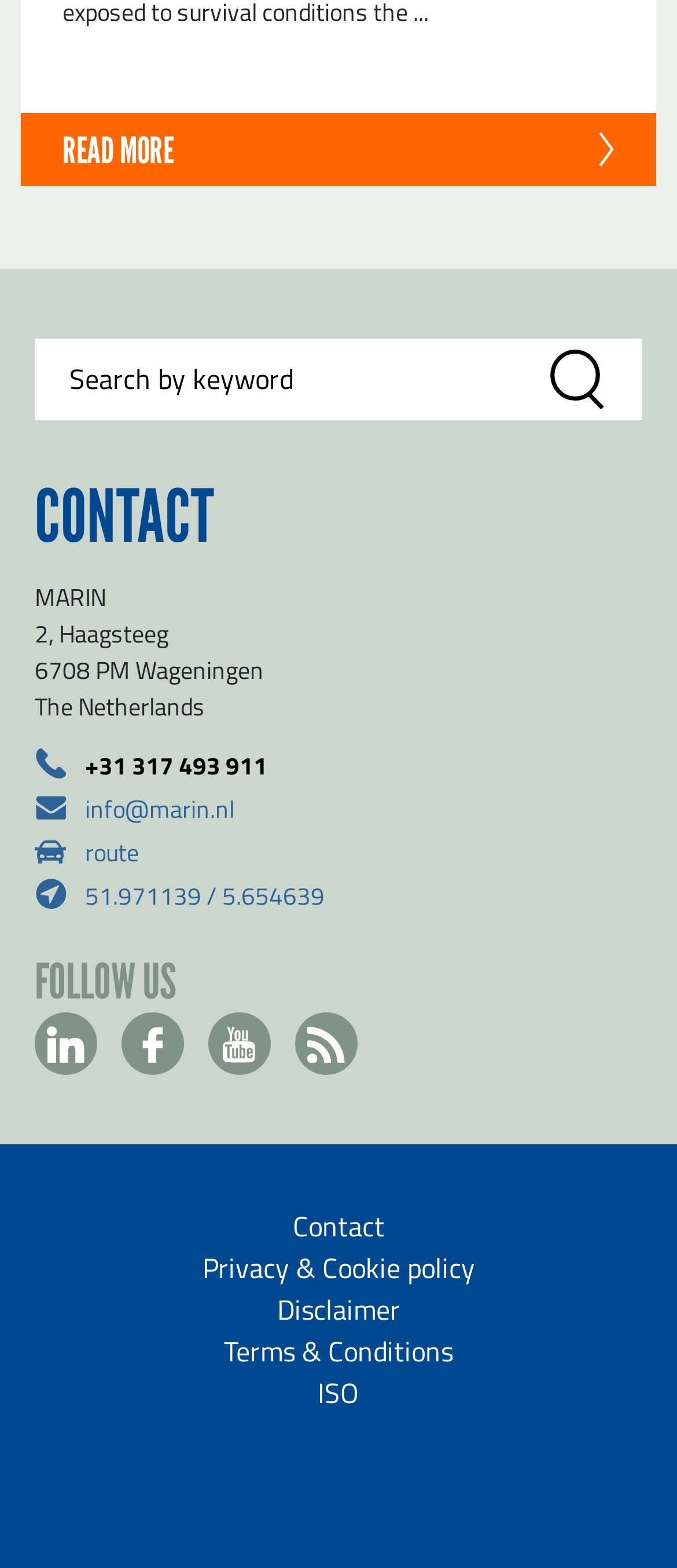Based on the element description, predict the bounding box coordinates (top-left x, top-left y, bottom-right x, bottom-right y) for the UI element in the screenshot: groupstudy.com

None